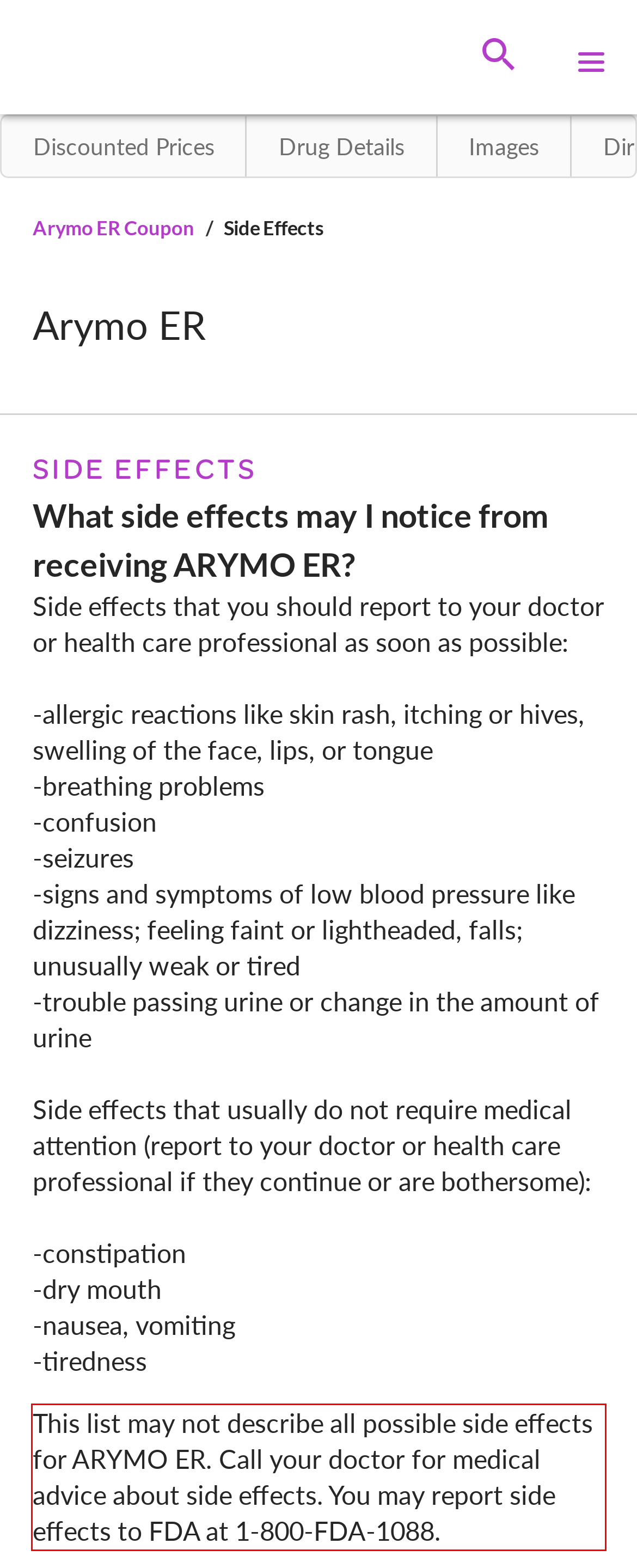From the screenshot of the webpage, locate the red bounding box and extract the text contained within that area.

This list may not describe all possible side effects for ARYMO ER. Call your doctor for medical advice about side effects. You may report side effects to FDA at 1-800-FDA-1088.